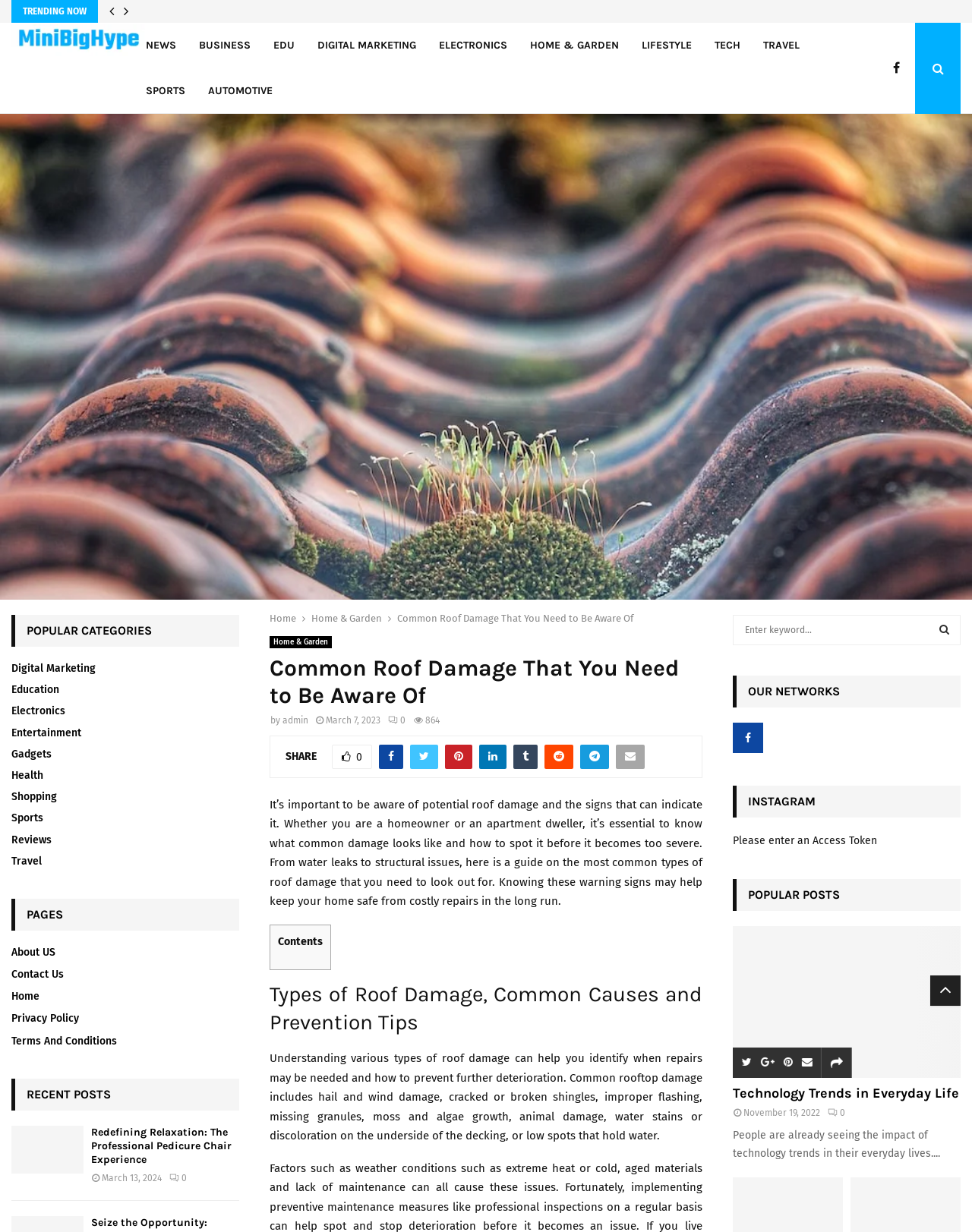Identify the bounding box coordinates of the specific part of the webpage to click to complete this instruction: "go back to the previous page".

None